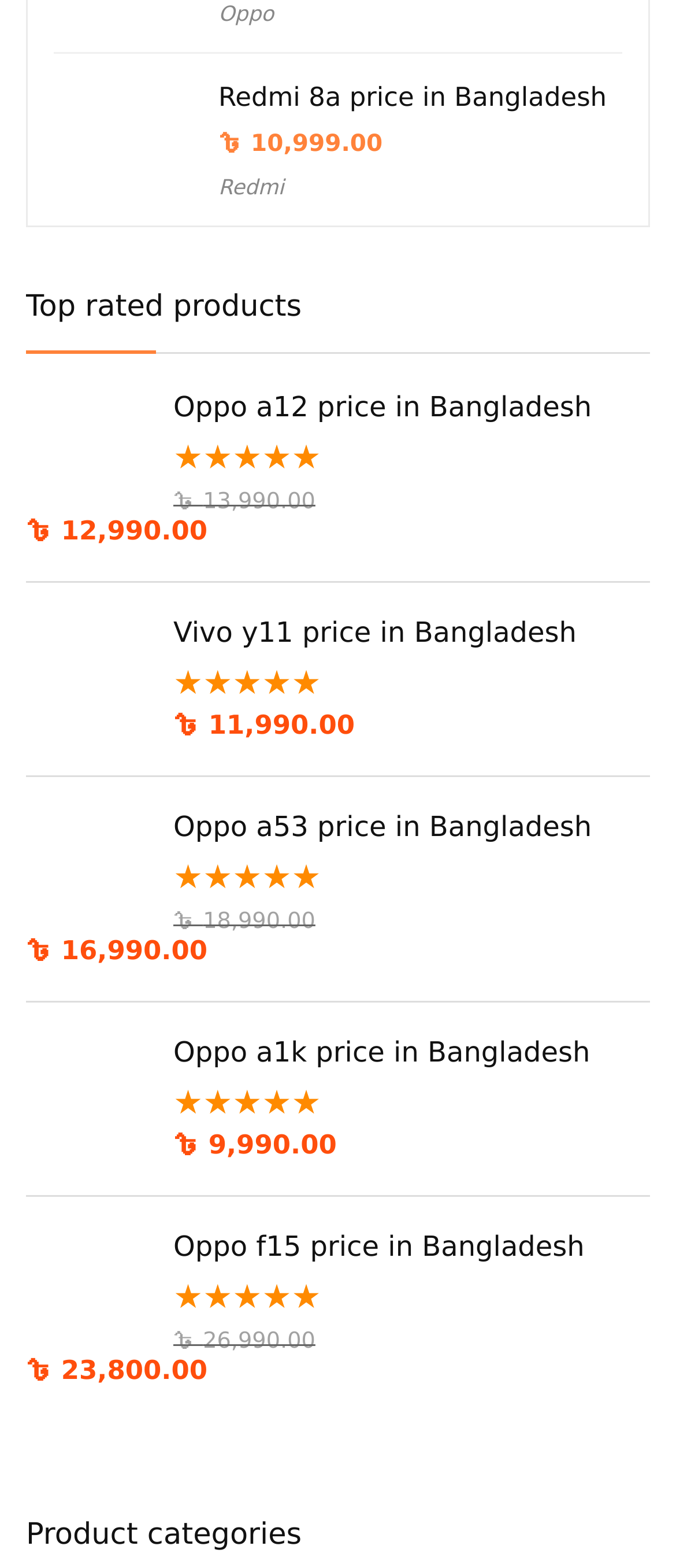What is the category of products listed on the webpage?
Look at the image and provide a detailed response to the question.

The webpage lists various mobile phone products from different brands, including Oppo, Redmi, and Vivo, which suggests that the category of products listed is mobile phones.